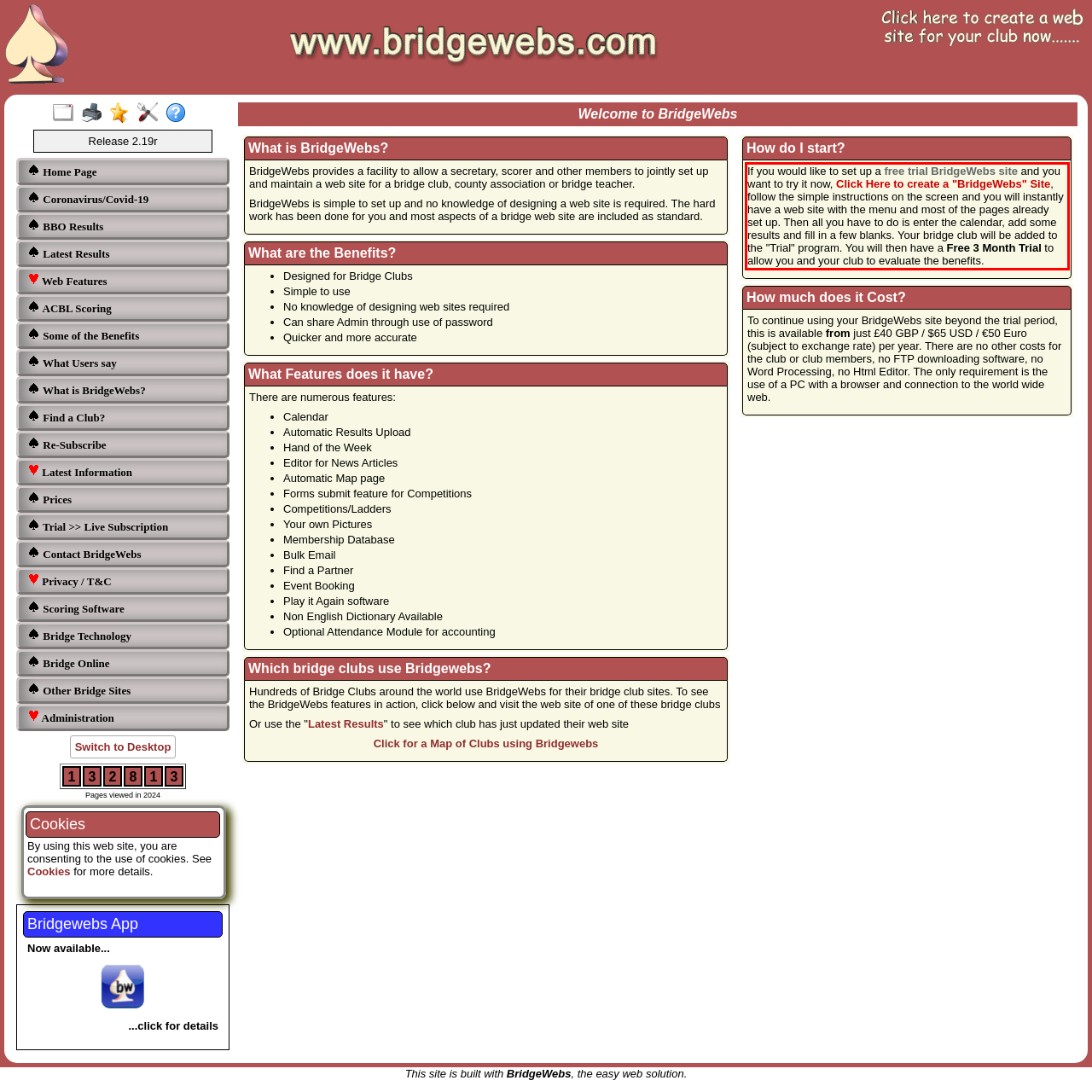Look at the provided screenshot of the webpage and perform OCR on the text within the red bounding box.

If you would like to set up a free trial BridgeWebs site and you want to try it now, Click Here to create a "BridgeWebs" Site, follow the simple instructions on the screen and you will instantly have a web site with the menu and most of the pages already set up. Then all you have to do is enter the calendar, add some results and fill in a few blanks. Your bridge club will be added to the "Trial" program. You will then have a Free 3 Month Trial to allow you and your club to evaluate the benefits.